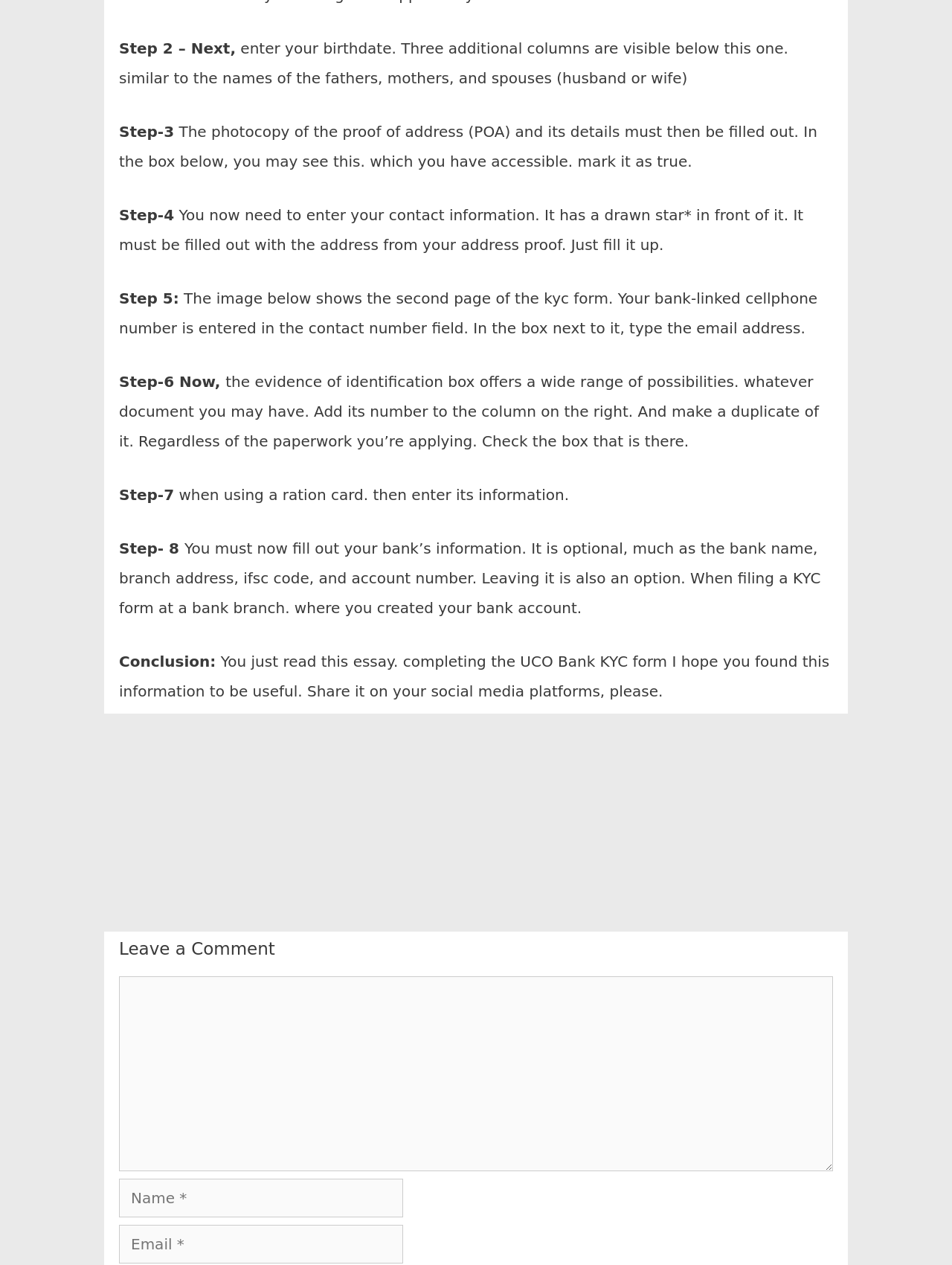Please specify the bounding box coordinates in the format (top-left x, top-left y, bottom-right x, bottom-right y), with all values as floating point numbers between 0 and 1. Identify the bounding box of the UI element described by: parent_node: Comment name="comment"

[0.125, 0.436, 0.875, 0.591]